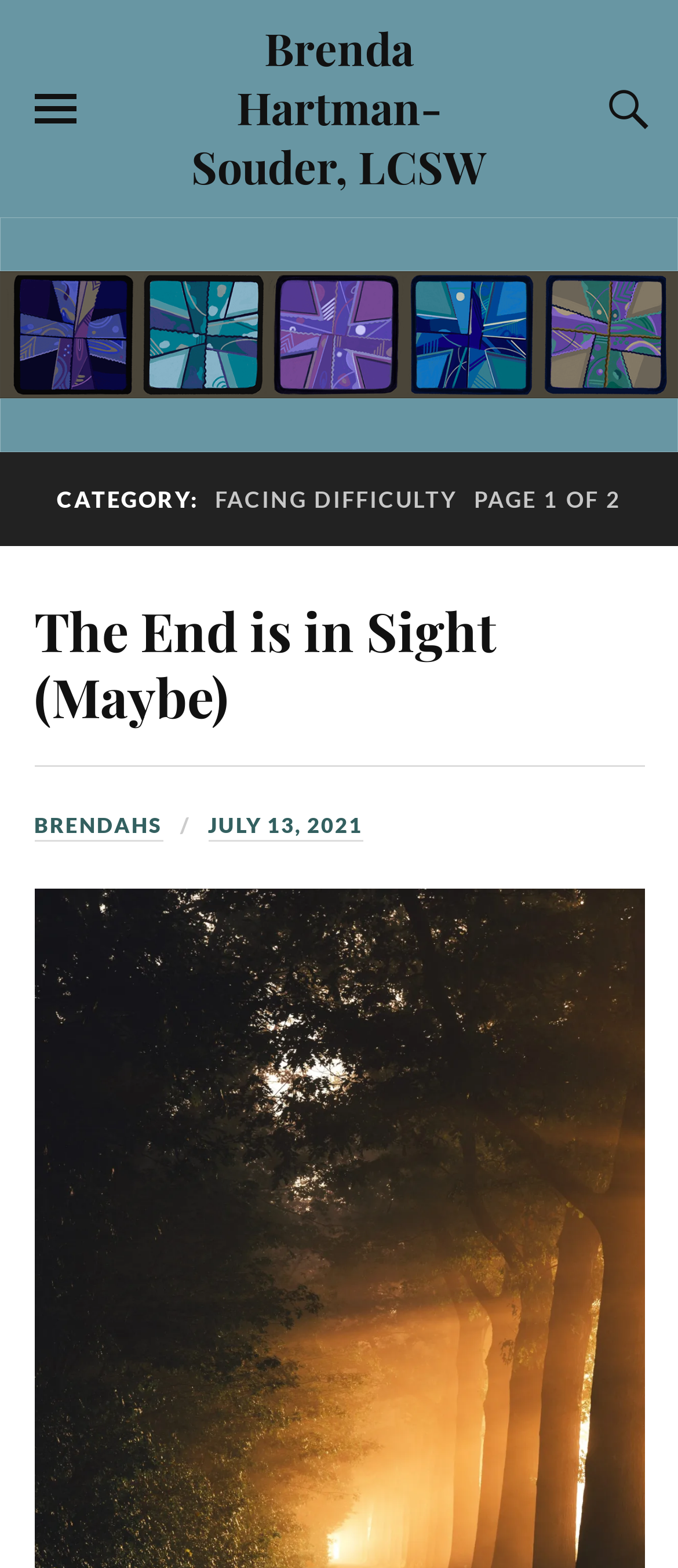Based on the provided description, "Brenda Hartman-Souder, LCSW", find the bounding box of the corresponding UI element in the screenshot.

[0.282, 0.011, 0.718, 0.124]